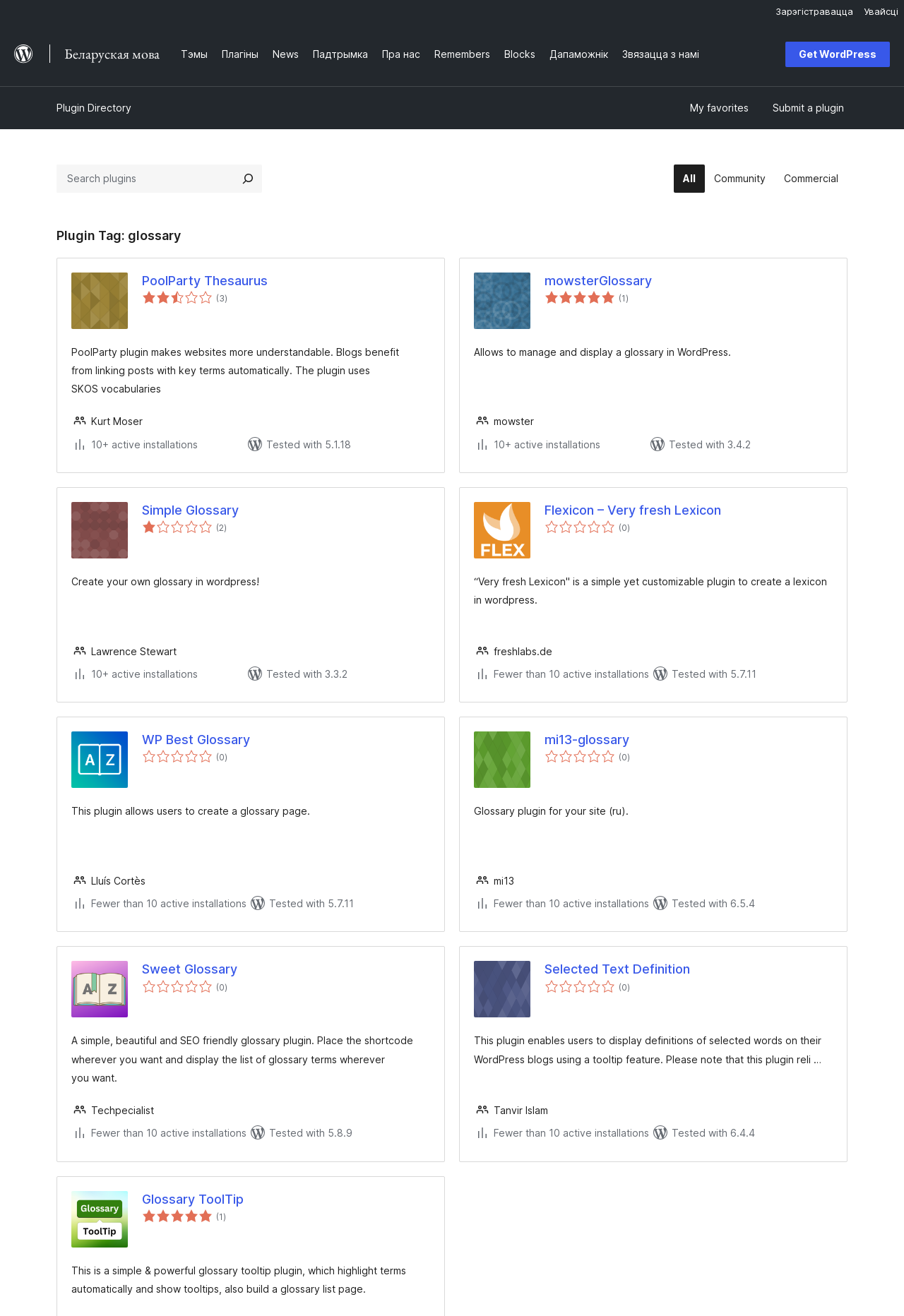What is the rating of the 'PoolParty Thesaurus' plugin?
Look at the image and respond with a one-word or short-phrase answer.

2.5 out of 5 stars